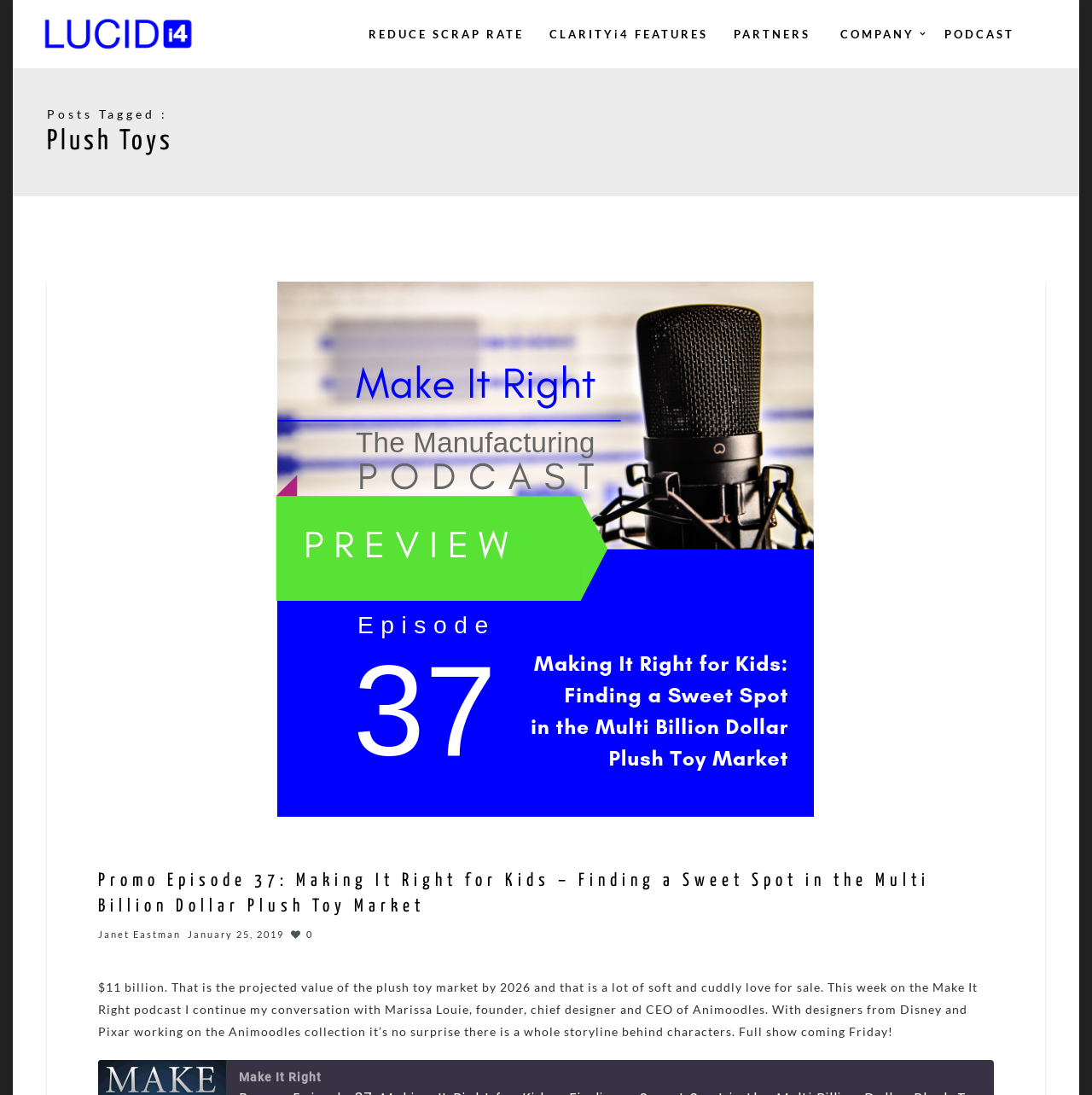When was the podcast episode published?
Kindly give a detailed and elaborate answer to the question.

I found the answer by looking at the time element that contains the static text 'January 25, 2019'. This suggests that the podcast episode was published on January 25, 2019.